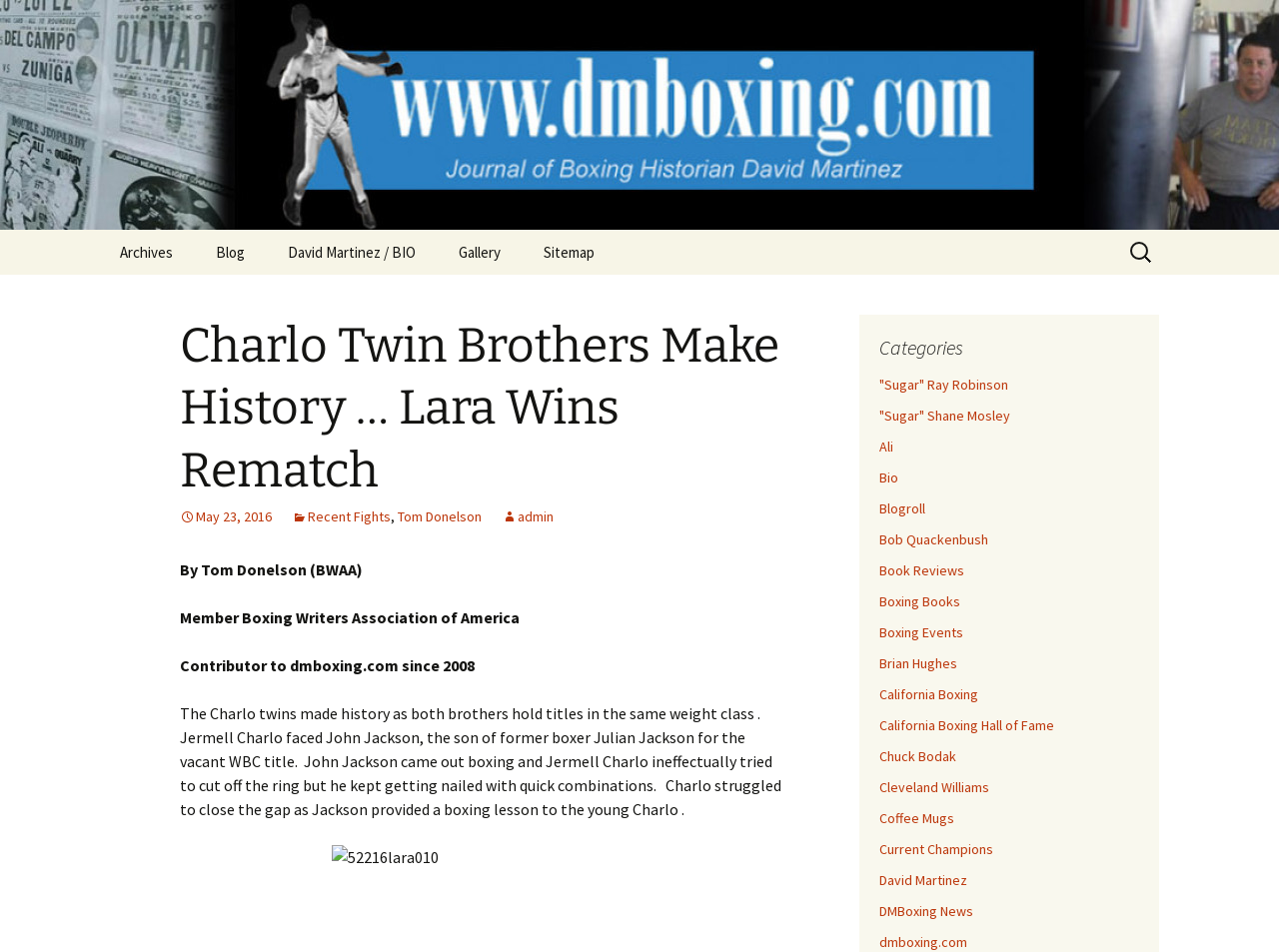Predict the bounding box coordinates of the area that should be clicked to accomplish the following instruction: "Search for something". The bounding box coordinates should consist of four float numbers between 0 and 1, i.e., [left, top, right, bottom].

[0.88, 0.242, 0.906, 0.288]